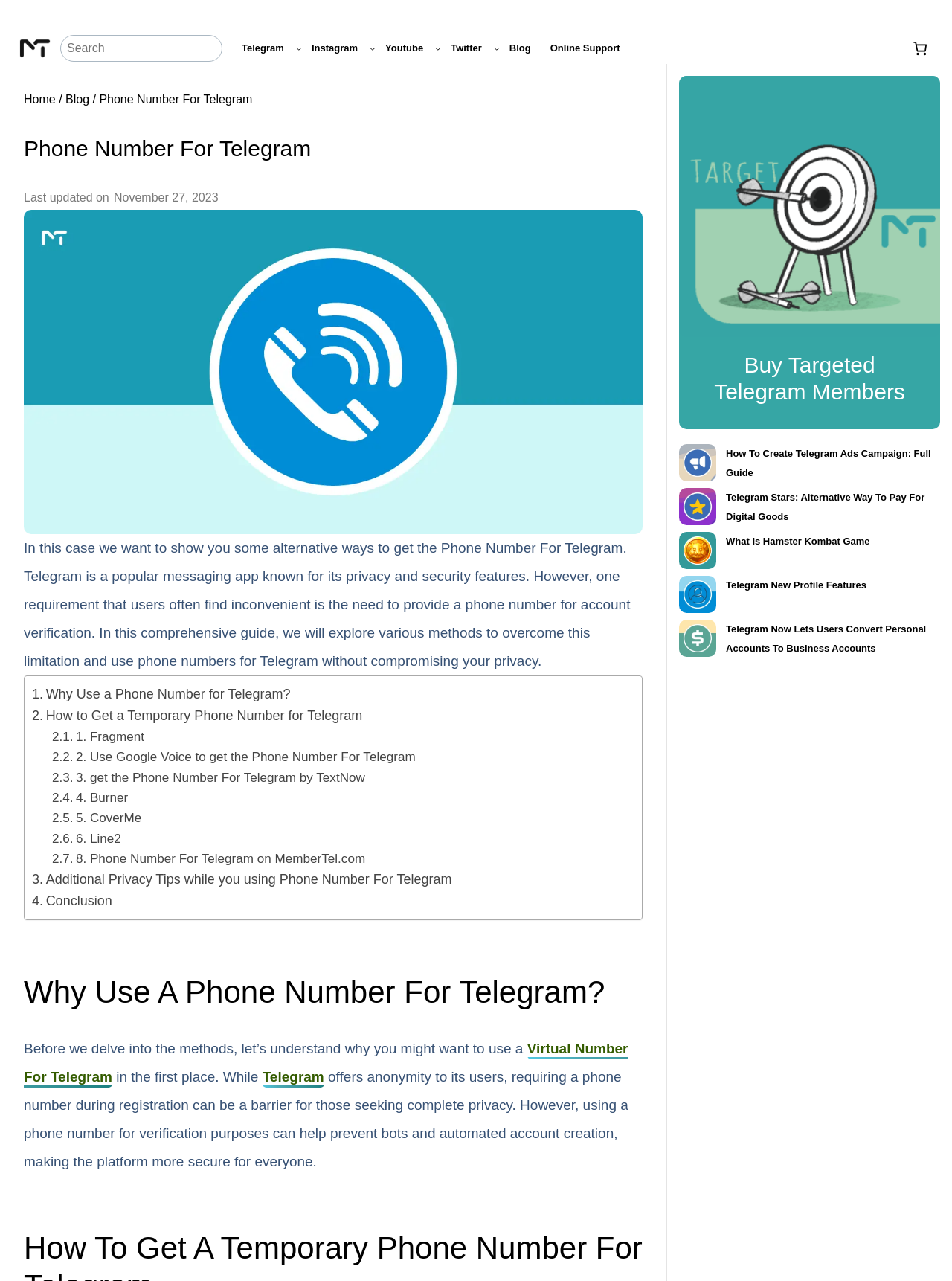Please find the bounding box coordinates of the element that you should click to achieve the following instruction: "Buy Targeted Telegram Members". The coordinates should be presented as four float numbers between 0 and 1: [left, top, right, bottom].

[0.713, 0.059, 0.988, 0.263]